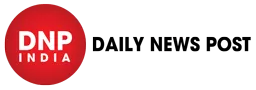Provide a brief response in the form of a single word or phrase:
What is the font color of the text 'DAILY NEWS POST'?

Black